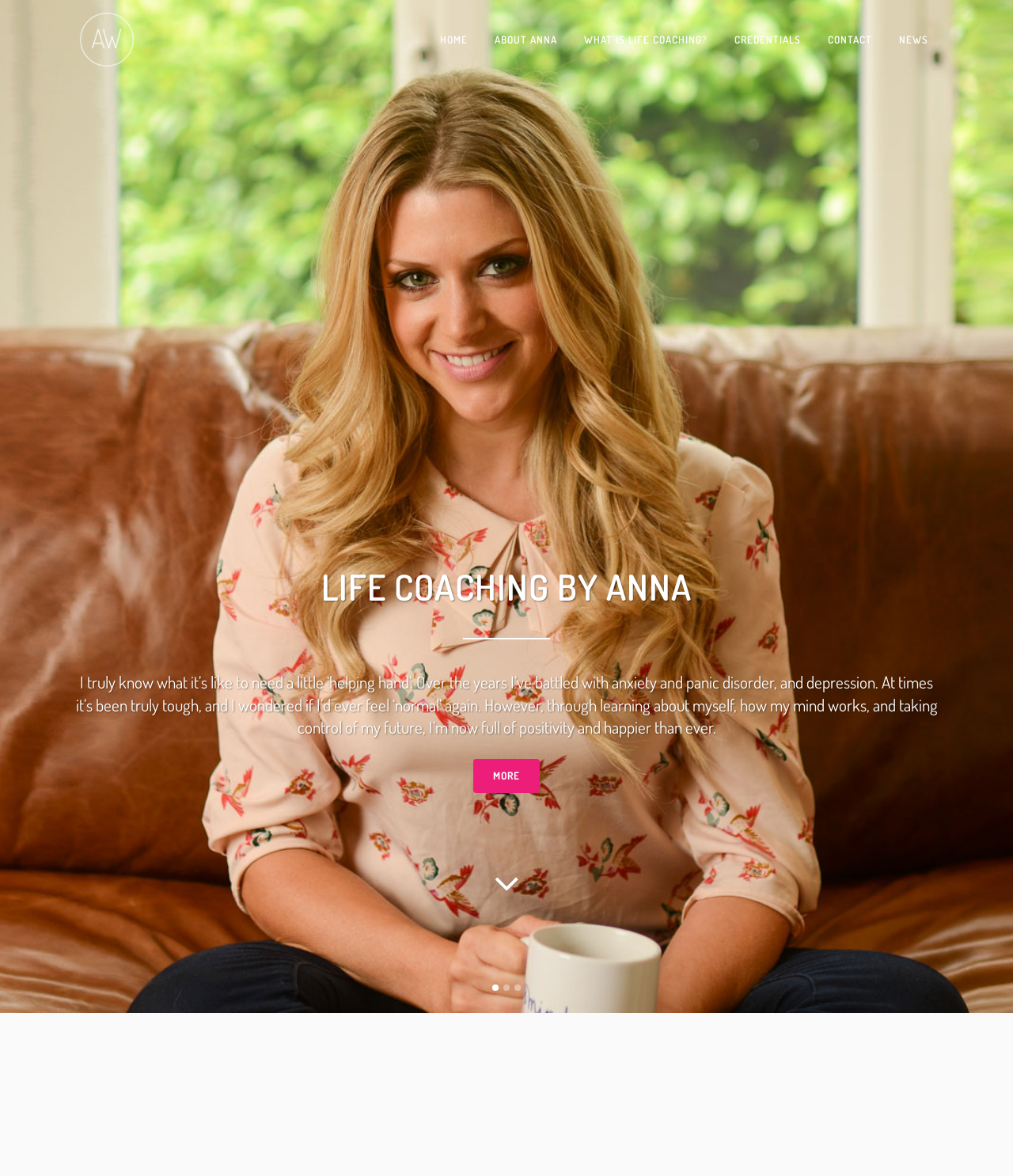Find the coordinates for the bounding box of the element with this description: "Filter Filter".

None